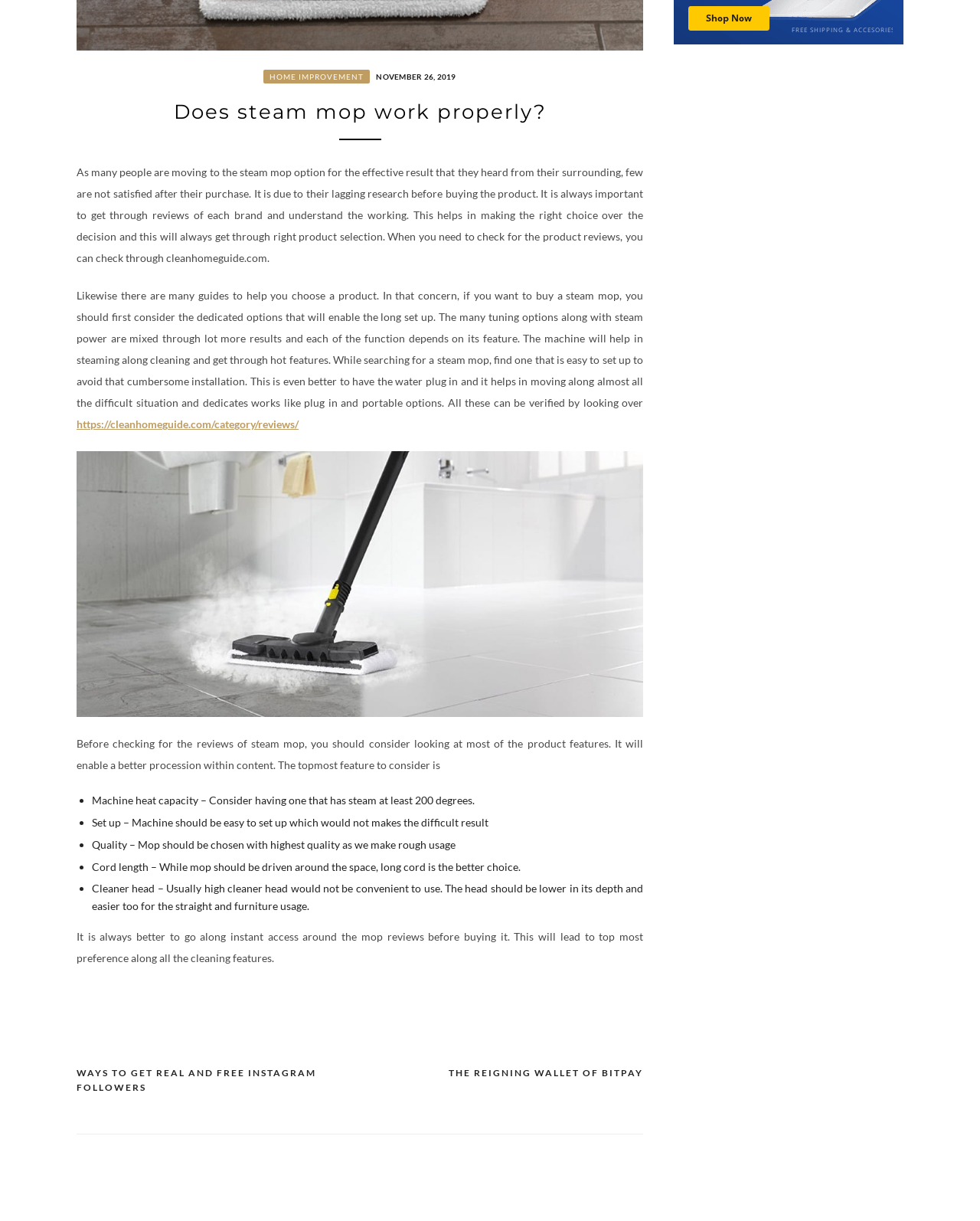Ascertain the bounding box coordinates for the UI element detailed here: "alt="cleanhomeguide"". The coordinates should be provided as [left, top, right, bottom] with each value being a float between 0 and 1.

[0.078, 0.032, 0.656, 0.043]